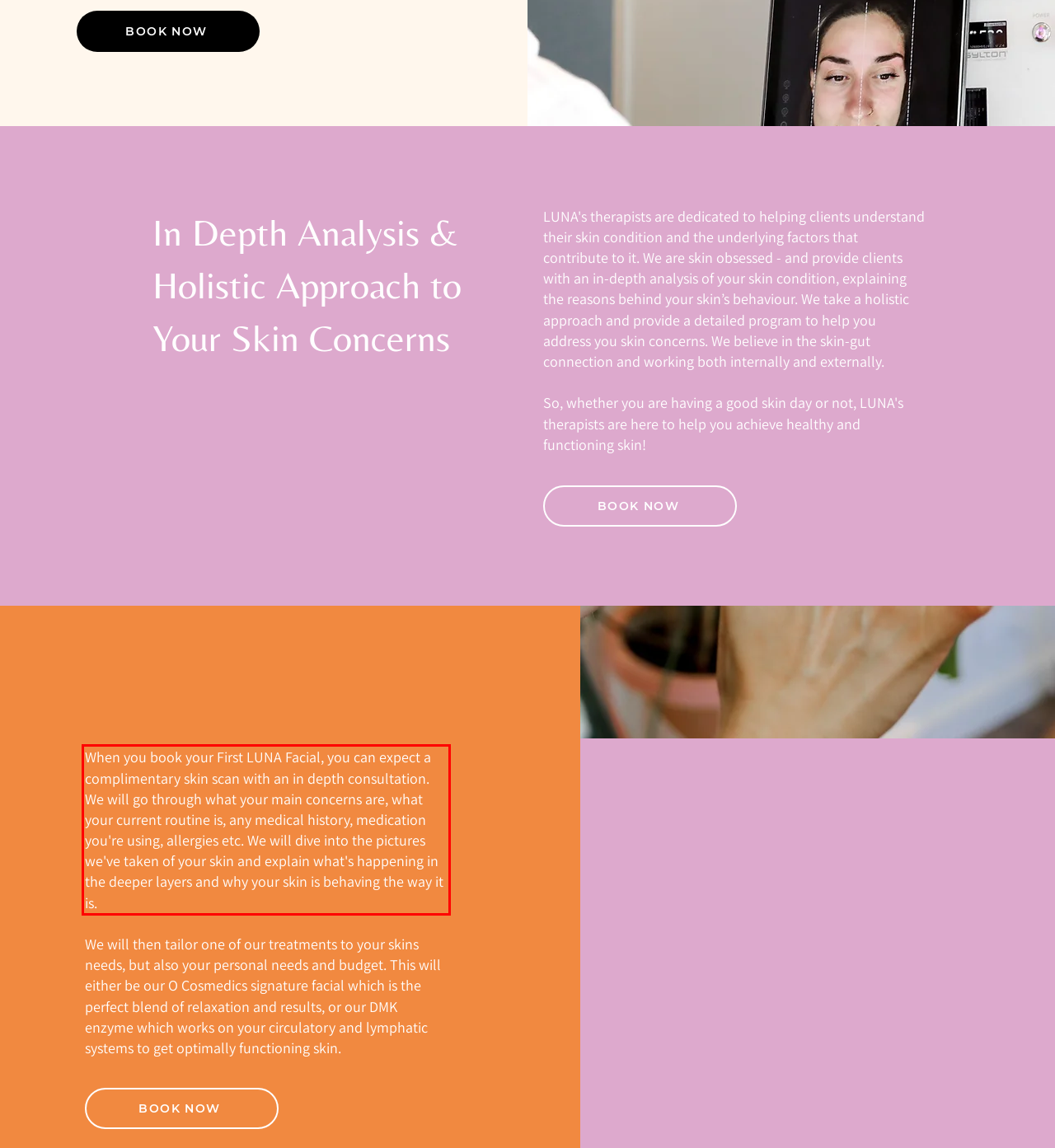Given a screenshot of a webpage, identify the red bounding box and perform OCR to recognize the text within that box.

When you book your First LUNA Facial, you can expect a complimentary skin scan with an in depth consultation. We will go through what your main concerns are, what your current routine is, any medical history, medication you're using, allergies etc. We will dive into the pictures we've taken of your skin and explain what's happening in the deeper layers and why your skin is behaving the way it is.